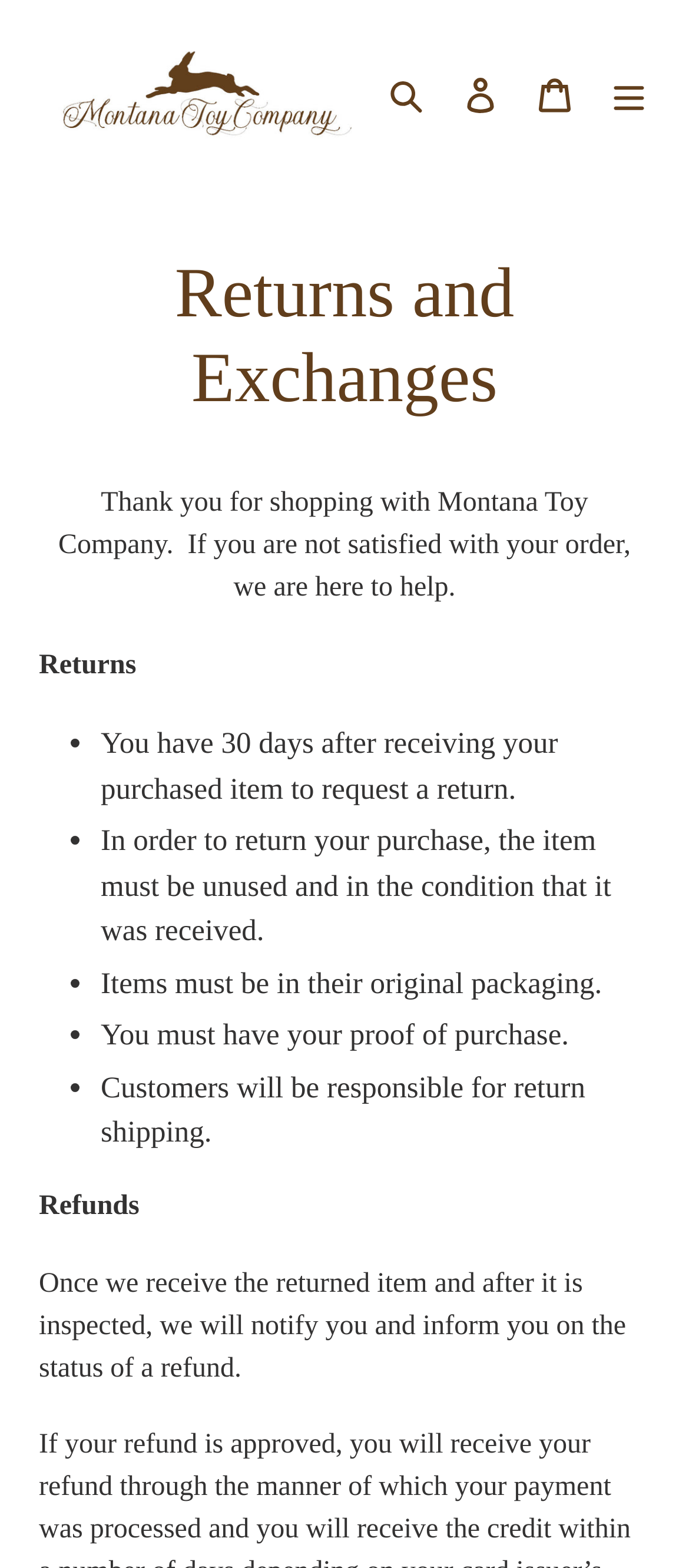Generate a thorough caption that explains the contents of the webpage.

The webpage is about the returns and exchanges policy of Montana Toy Company. At the top left, there is a link to the company's homepage, accompanied by an image of the company's logo. To the right of the logo, there are three links: "Search", "Log in", and "Cart", followed by a "Menu" button that controls the mobile navigation.

Below the top navigation bar, there is a heading that reads "Returns and Exchanges". Underneath, there is a paragraph of text that welcomes customers and explains that the company is available to help with any issues related to their orders.

The main content of the page is a list of five points, each marked with a bullet point, that outline the return policy. The first point states that customers have 30 days to request a return after receiving their purchased item. The second point explains that the item must be unused and in its original condition to be eligible for return. The third point requires items to be in their original packaging, and the fourth point states that customers must have their proof of purchase. The fifth point notes that customers are responsible for return shipping.

Below the list, there is a section about refunds. The text explains that once the returned item is received and inspected, the company will notify the customer about the status of their refund.